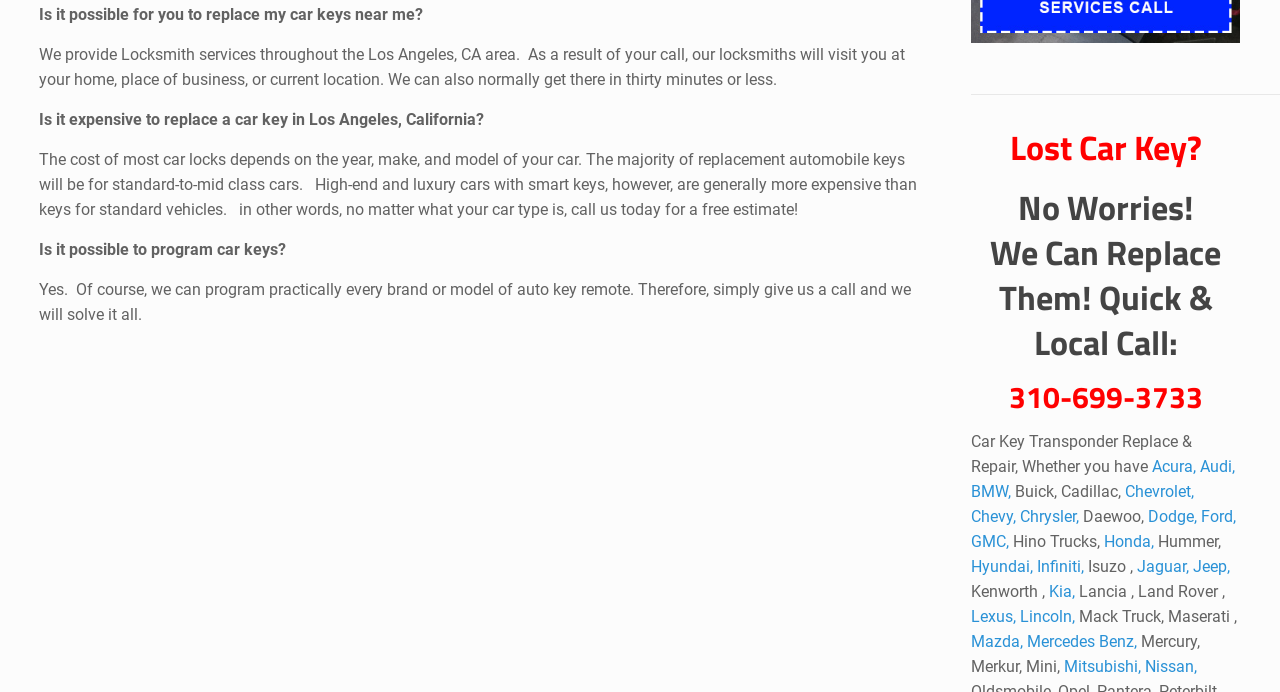Identify the bounding box coordinates necessary to click and complete the given instruction: "Explore car key transponder replacement and repair services".

[0.759, 0.624, 0.931, 0.688]